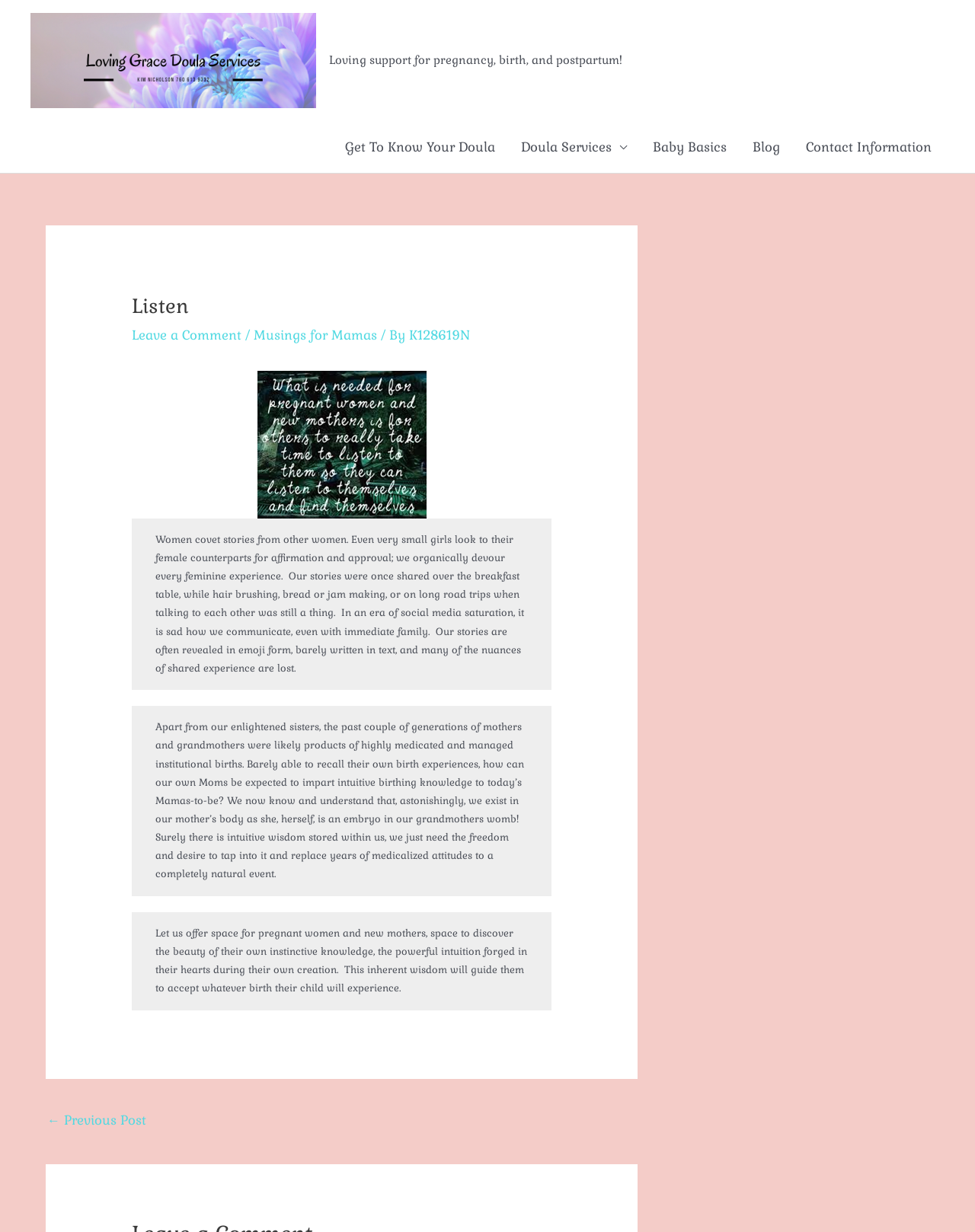Please provide a one-word or short phrase answer to the question:
How many navigation links are available?

8